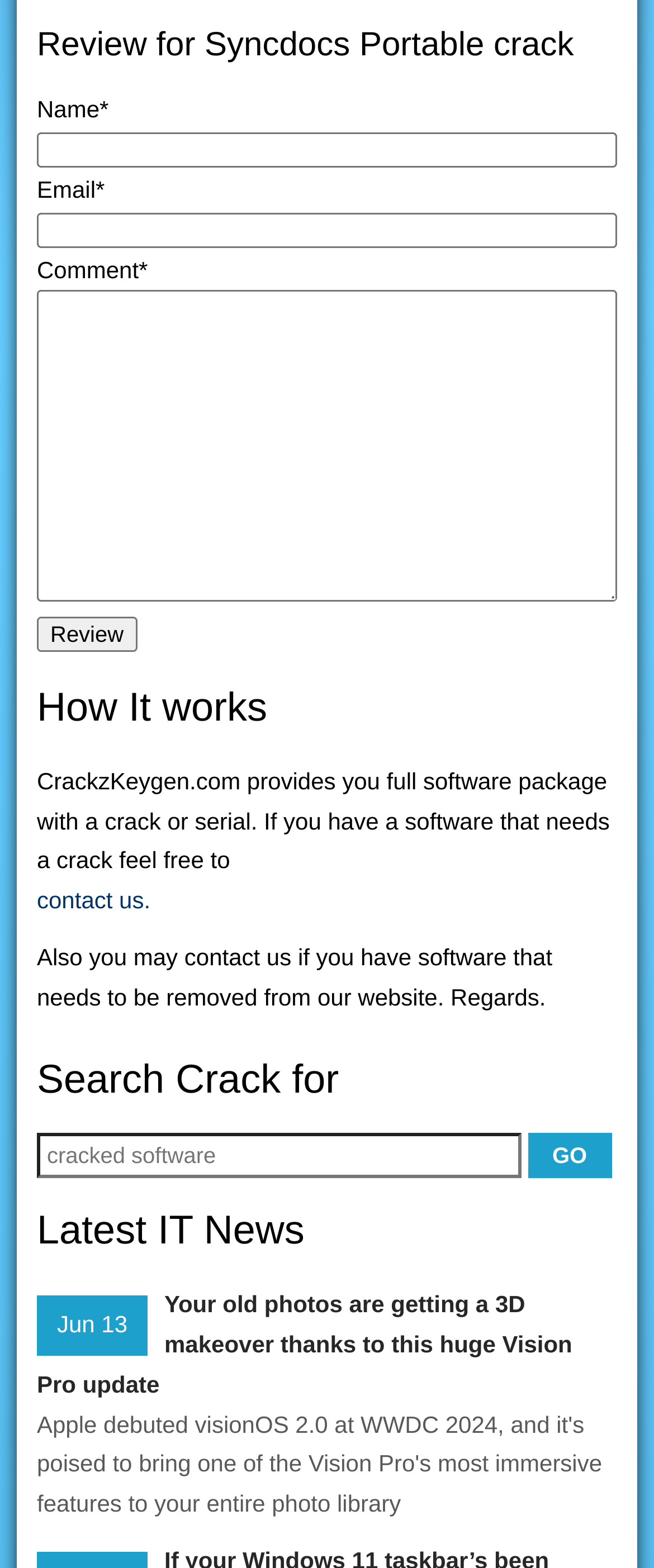Answer the question in one word or a short phrase:
What is the date of the latest IT news?

Jun 13